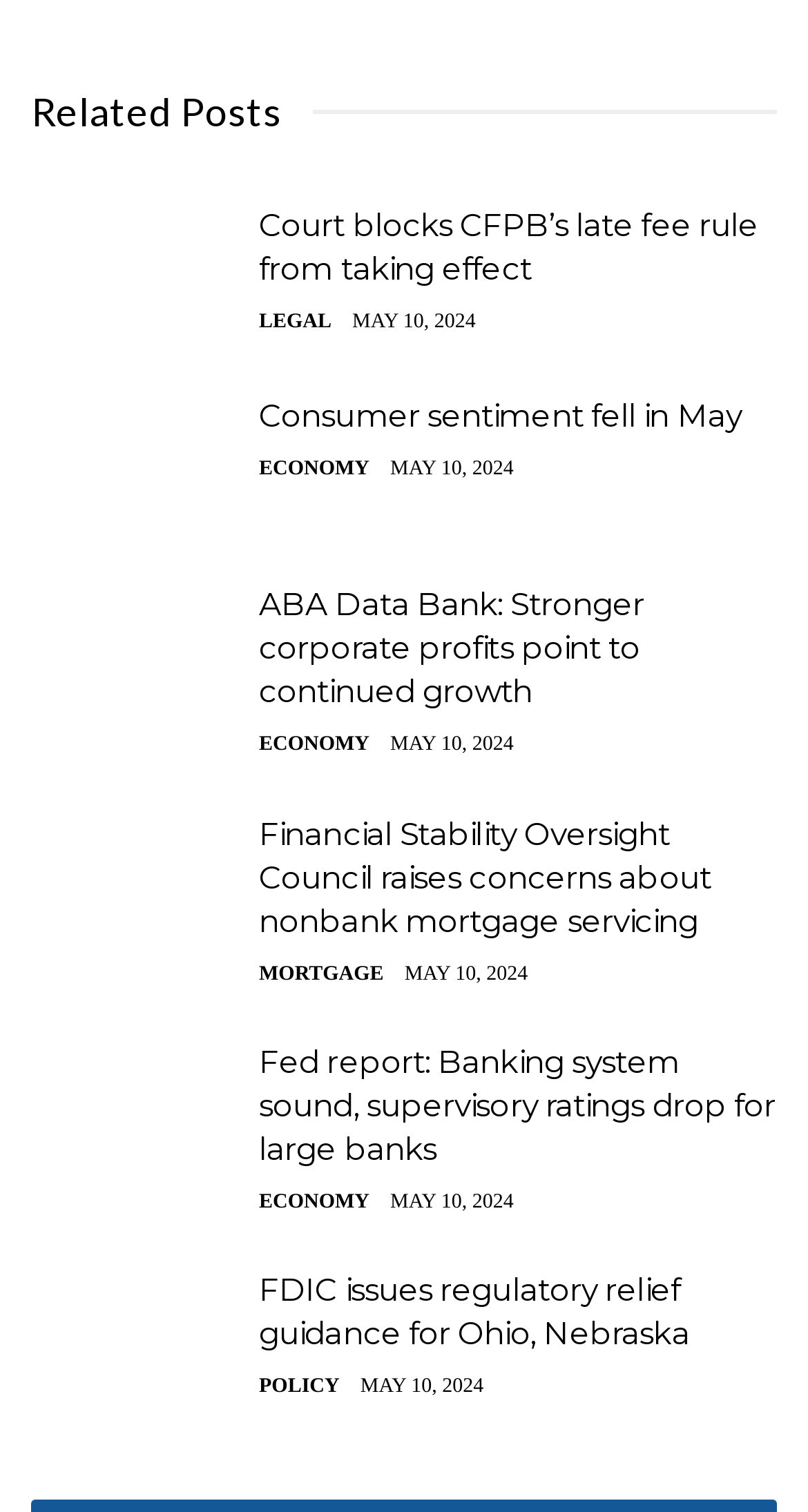Determine the bounding box for the UI element described here: "Economy".

[0.321, 0.788, 0.457, 0.803]